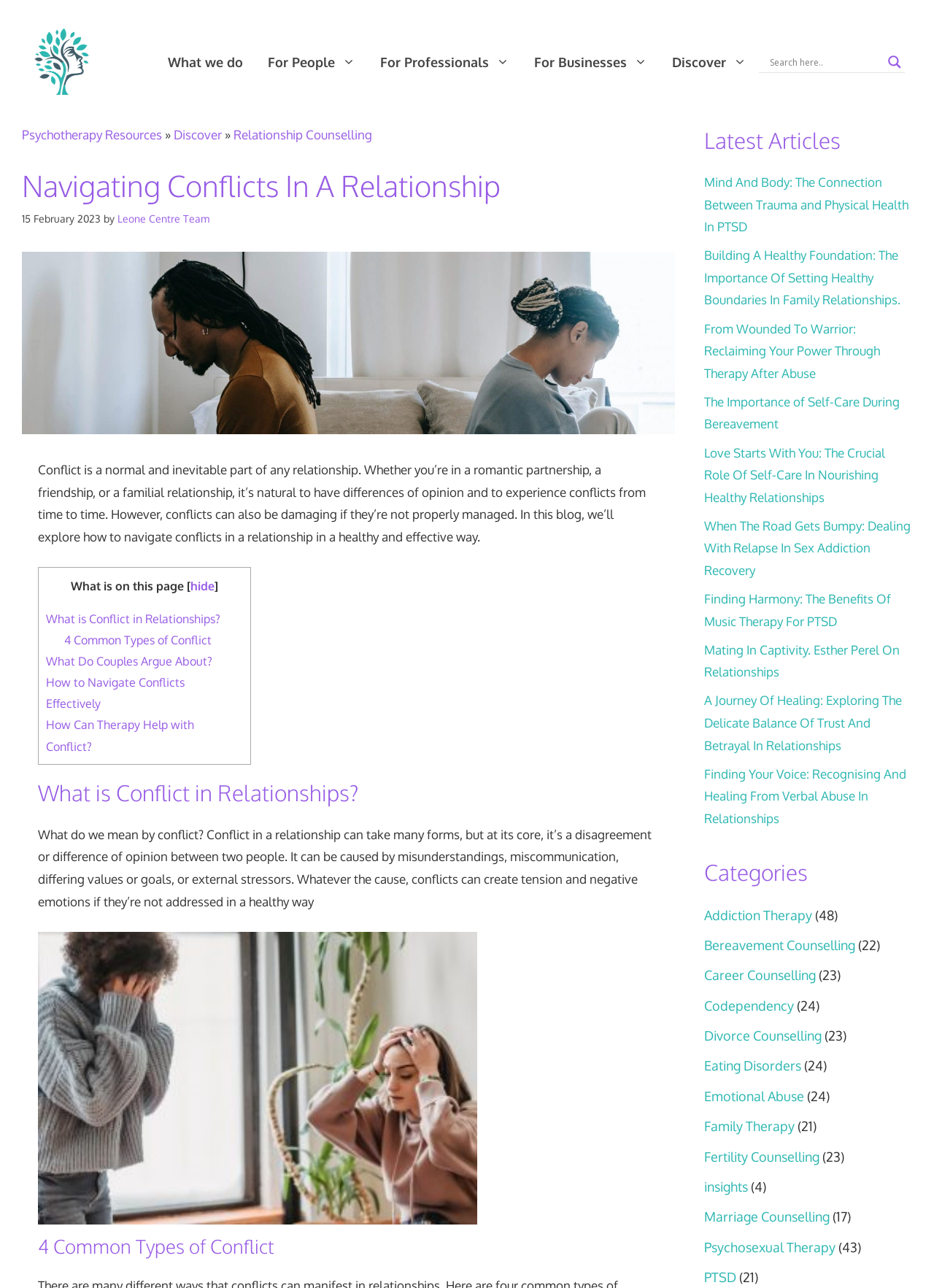Locate the bounding box of the UI element described in the following text: "hide".

[0.204, 0.449, 0.23, 0.461]